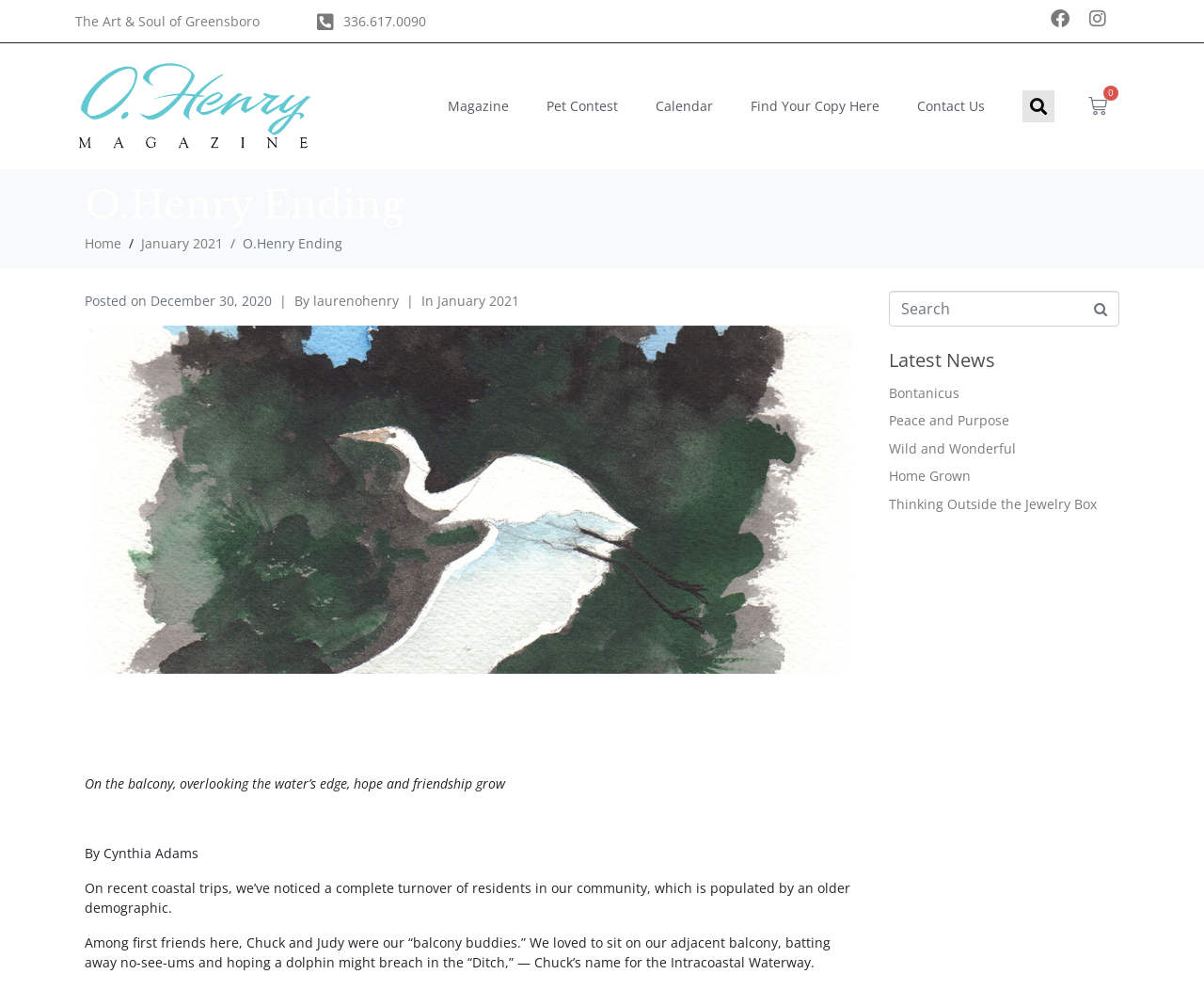Who is the author of the article?
Using the information presented in the image, please offer a detailed response to the question.

I looked at the article content and found a text 'By Cynthia Adams', which suggests that Cynthia Adams is the author of the article.